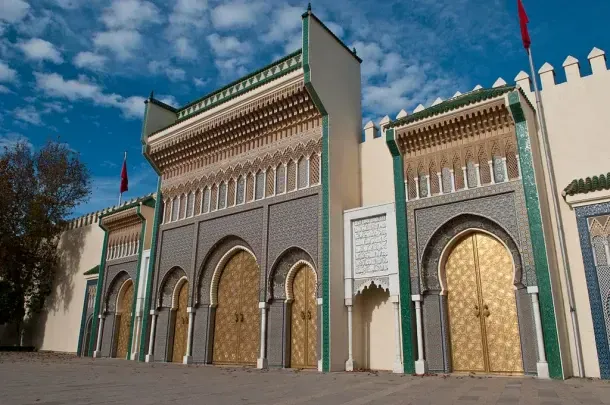Explain the details of the image you are viewing.

The image showcases the stunning Dar el Makhzen, also known as The Royal Palace, built in the 14th century. This architectural marvel is adorned with intricate Moroccan designs featuring beautifully crafted tile-work and exquisite woodcarvings. The majestic entrance boasts grand golden doors framed by ornate arches, complemented by vibrant green tiling that enhances its regal appearance. Against a backdrop of a clear blue sky and scattered clouds, the palace stands as an iconic landmark, making it a splendid spot for photography. Despite the fact that the palace is not open to the public, its impressive facade invites visitors to admire and capture its beauty. This historic site is a testament to Morocco's rich heritage and artistic craftsmanship.